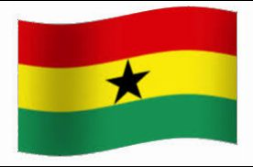Please respond to the question with a concise word or phrase:
What is the symbol of African freedom and unity?

Black star